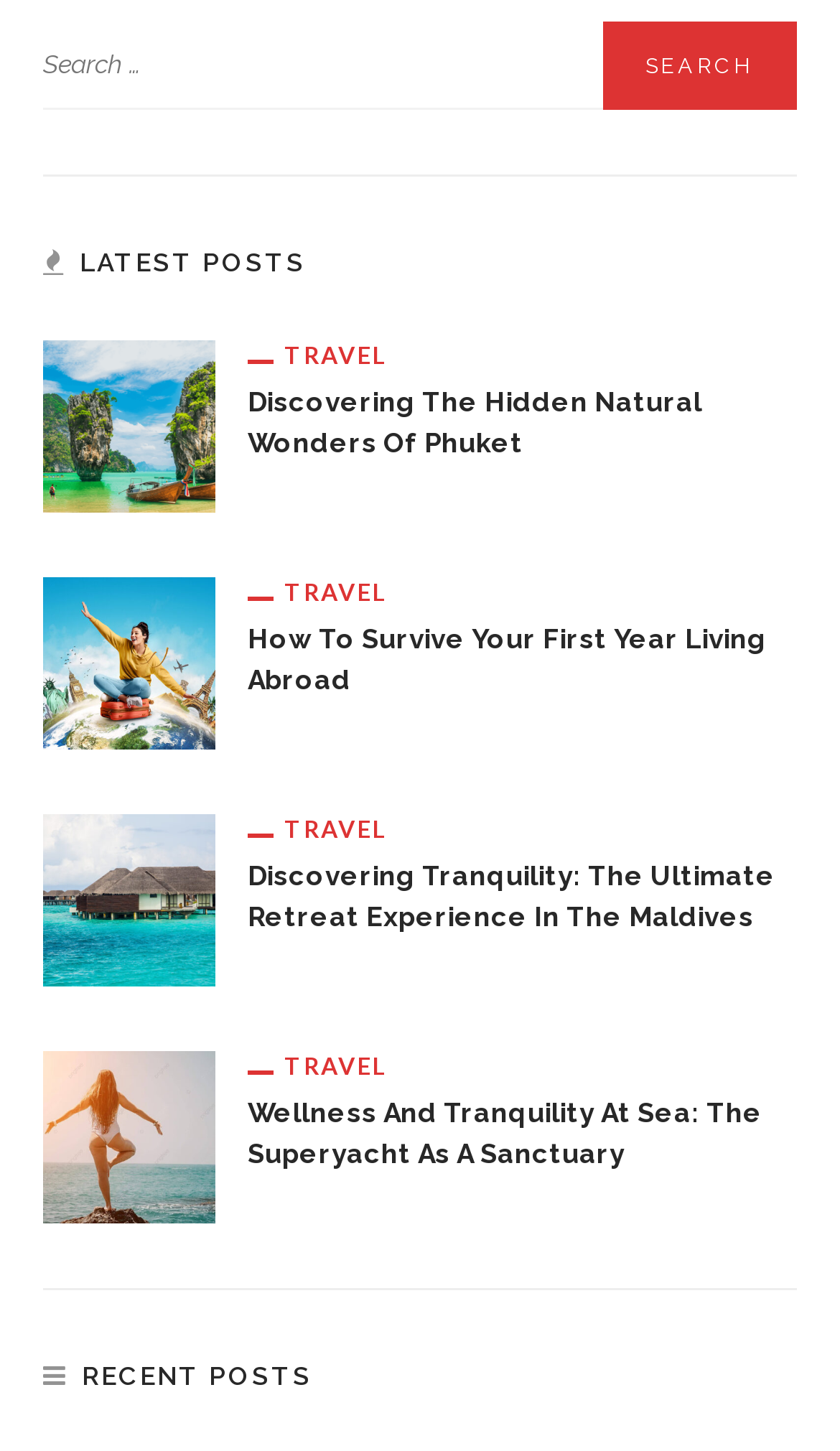What is the section title above the recent posts?
Please analyze the image and answer the question with as much detail as possible.

The heading above the recent posts section has a symbol '' and the text 'LATEST POSTS', indicating that the section title is 'LATEST POSTS'.